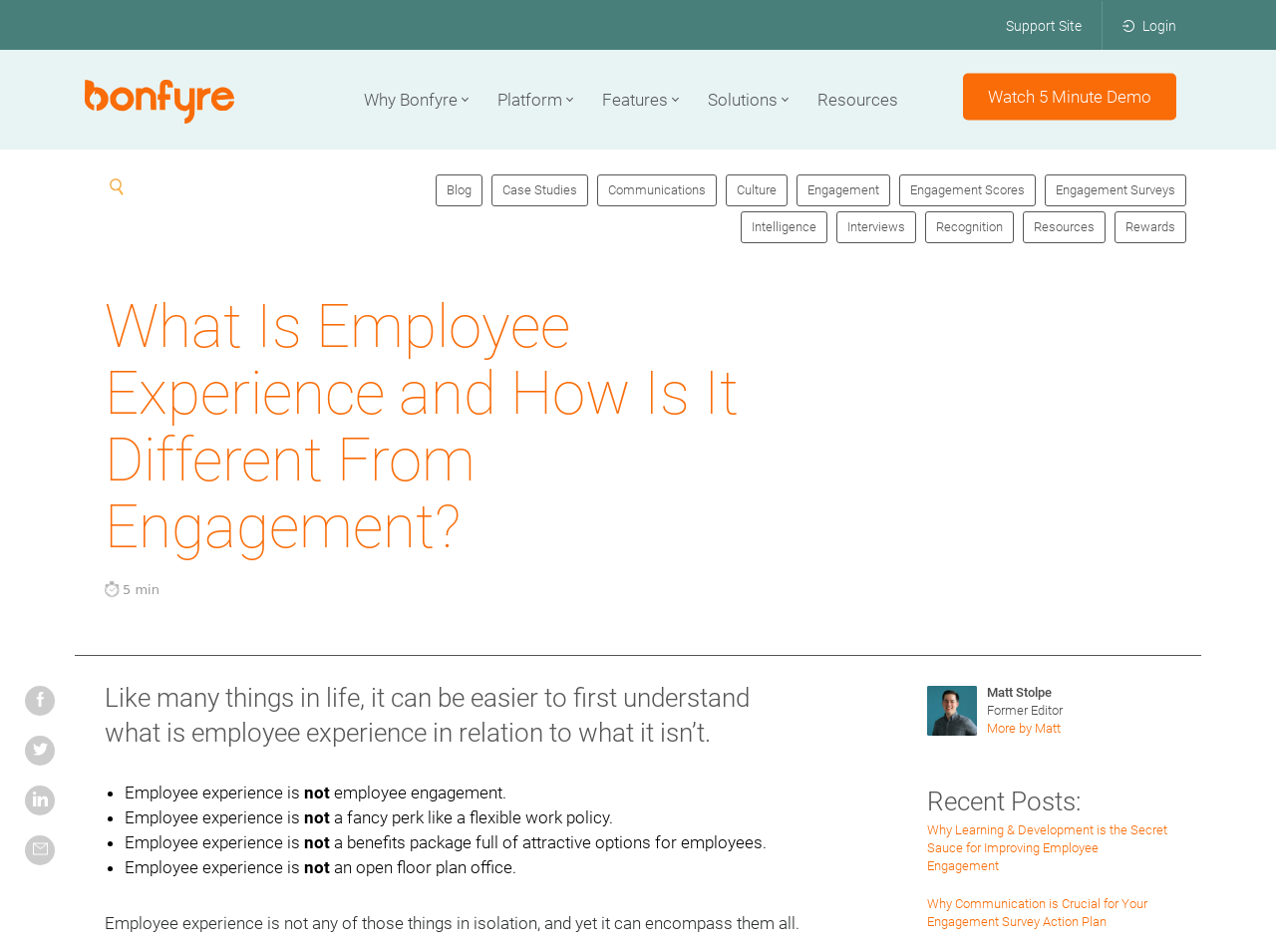Locate the bounding box coordinates of the element you need to click to accomplish the task described by this instruction: "Read the blog".

[0.341, 0.183, 0.378, 0.217]